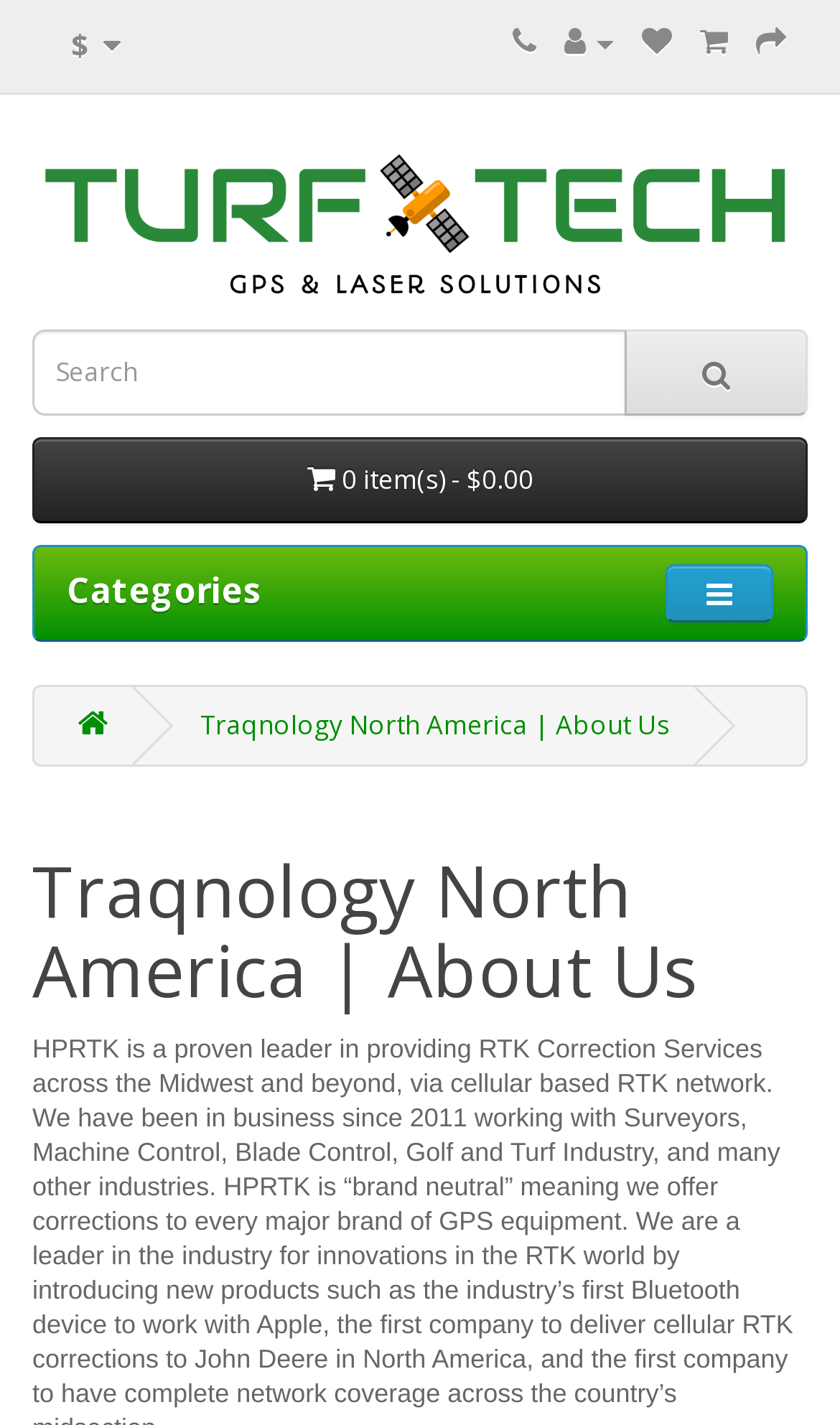What is the purpose of the search box?
Based on the image, please offer an in-depth response to the question.

The search box is a textbox with a button next to it, indicating that it is used to search for products on the website. The button has a magnifying glass icon, which is a common symbol for search functionality.